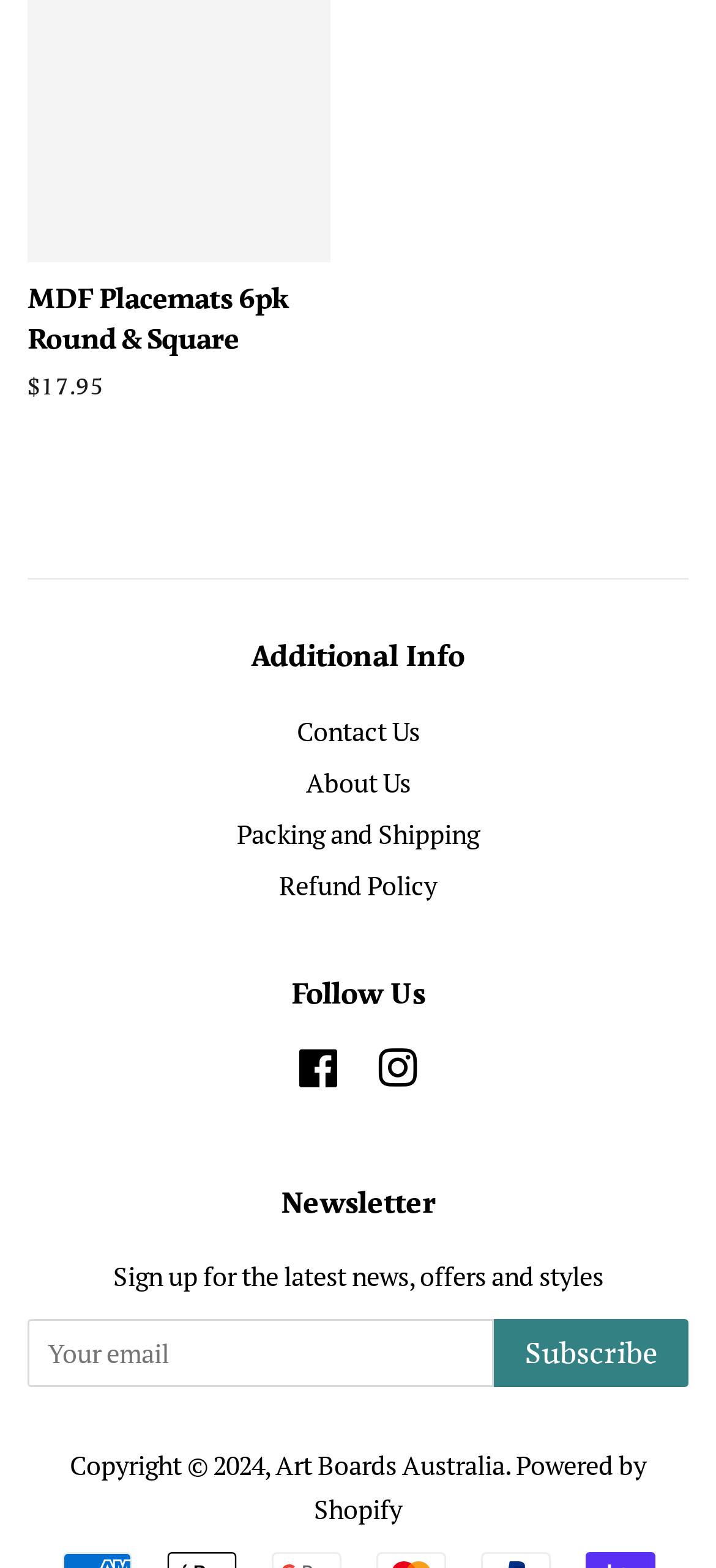Can you pinpoint the bounding box coordinates for the clickable element required for this instruction: "Check Copyright information"? The coordinates should be four float numbers between 0 and 1, i.e., [left, top, right, bottom].

[0.097, 0.923, 0.385, 0.945]